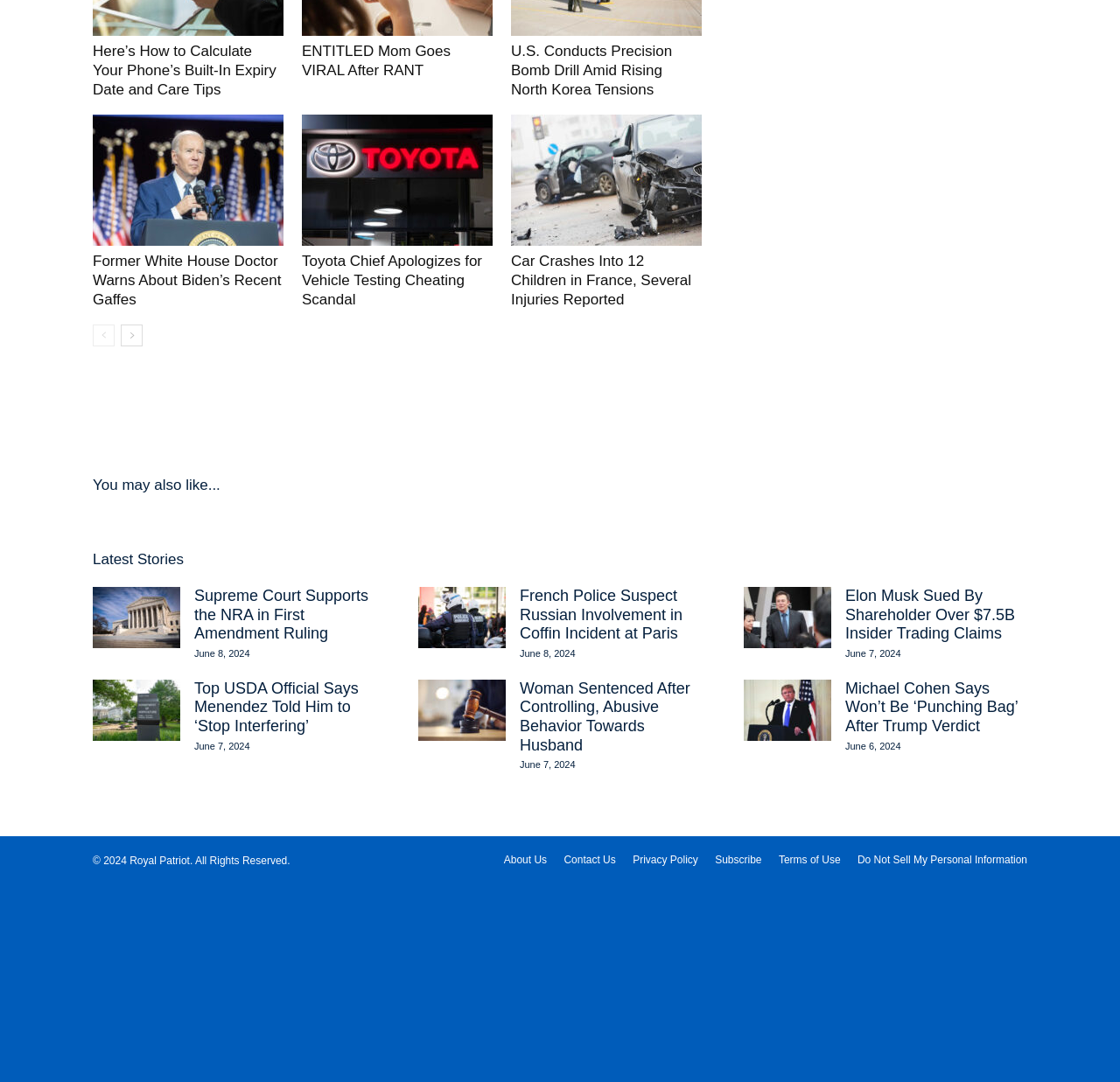Pinpoint the bounding box coordinates of the element to be clicked to execute the instruction: "view the 'Supreme Court Supports the NRA in First Amendment Ruling' image".

[0.083, 0.543, 0.161, 0.599]